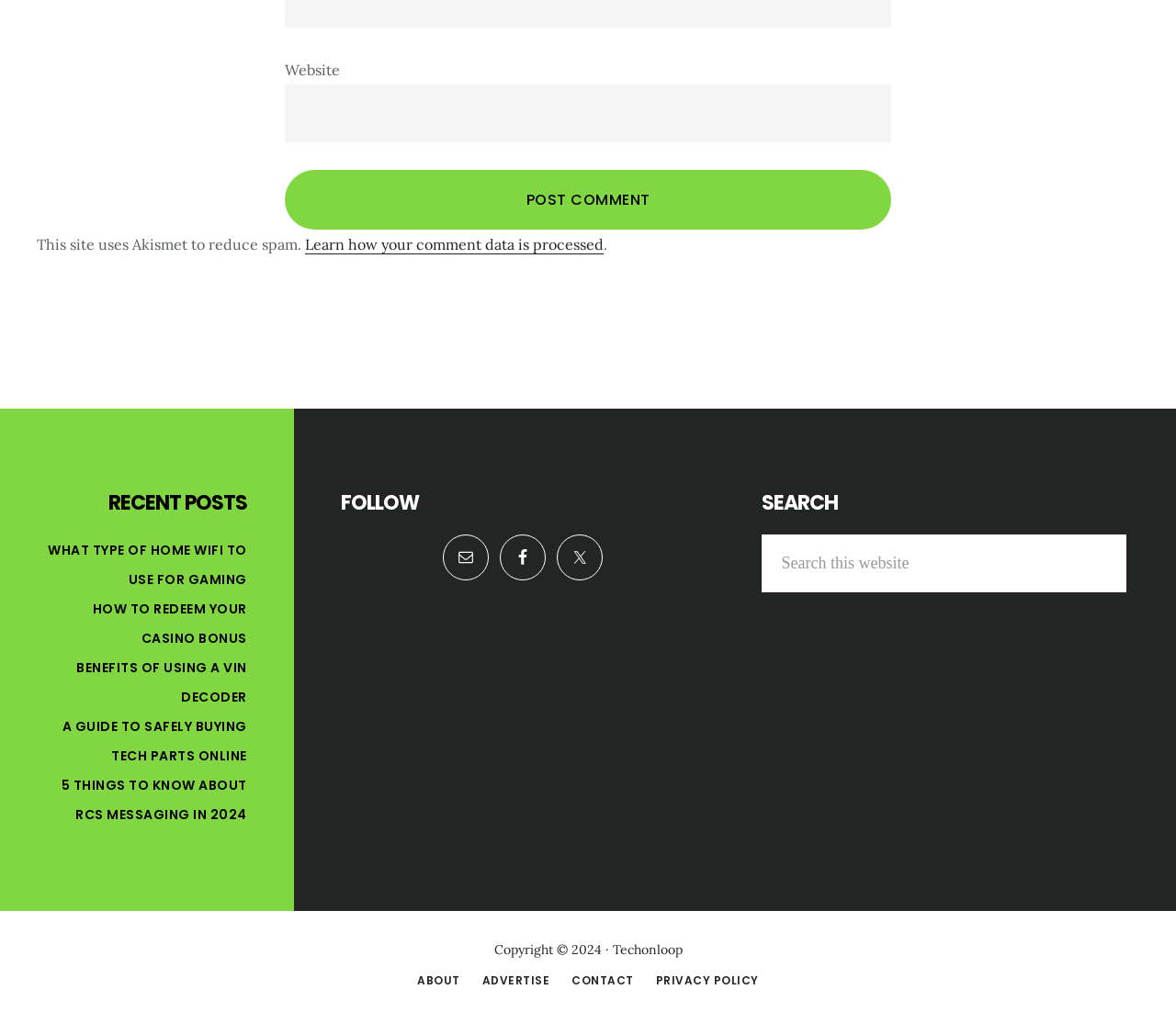What is the purpose of the website?
Based on the image, provide a one-word or brief-phrase response.

Tech blog